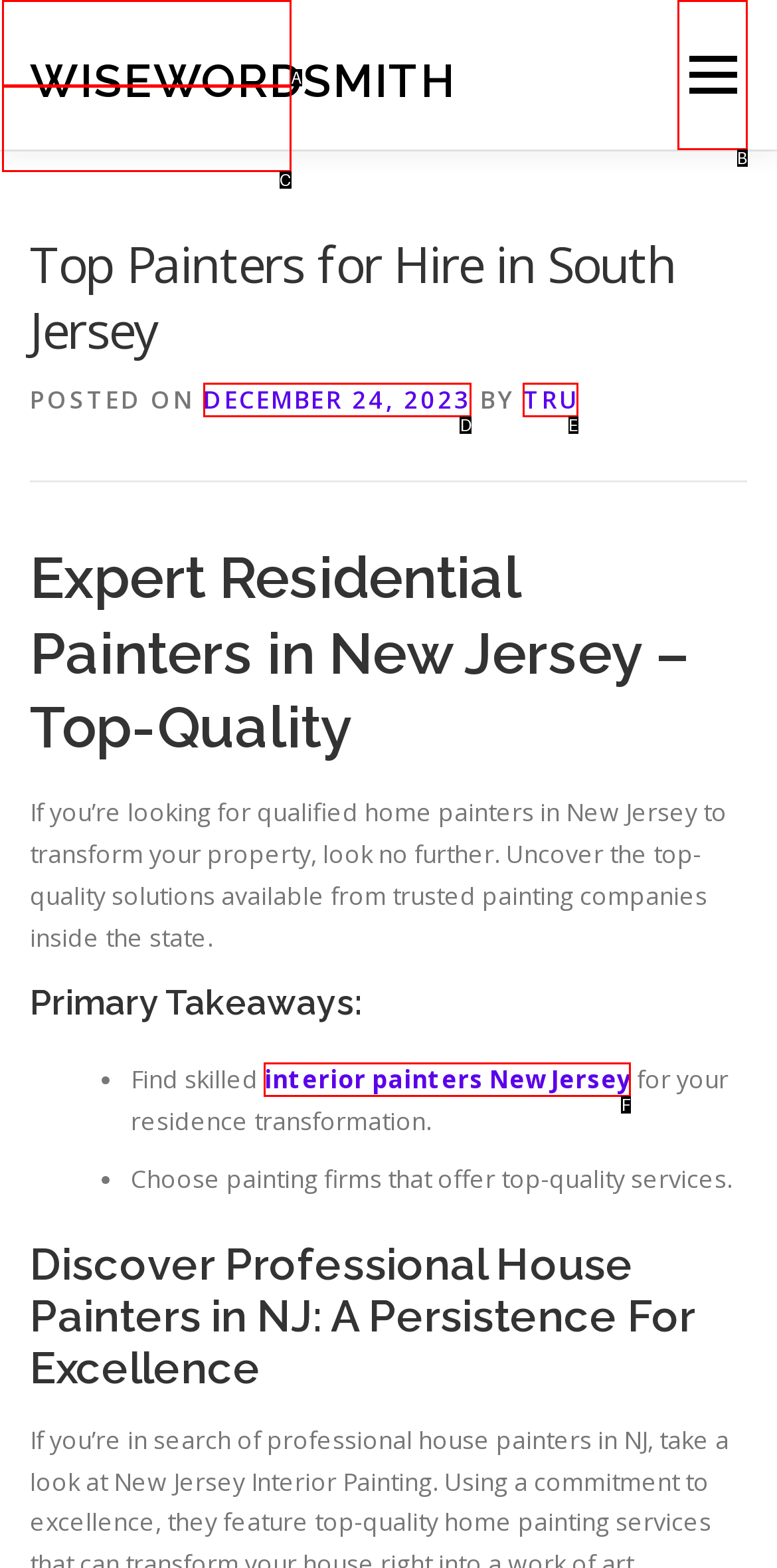From the provided options, pick the HTML element that matches the description: December 24, 2023. Respond with the letter corresponding to your choice.

D